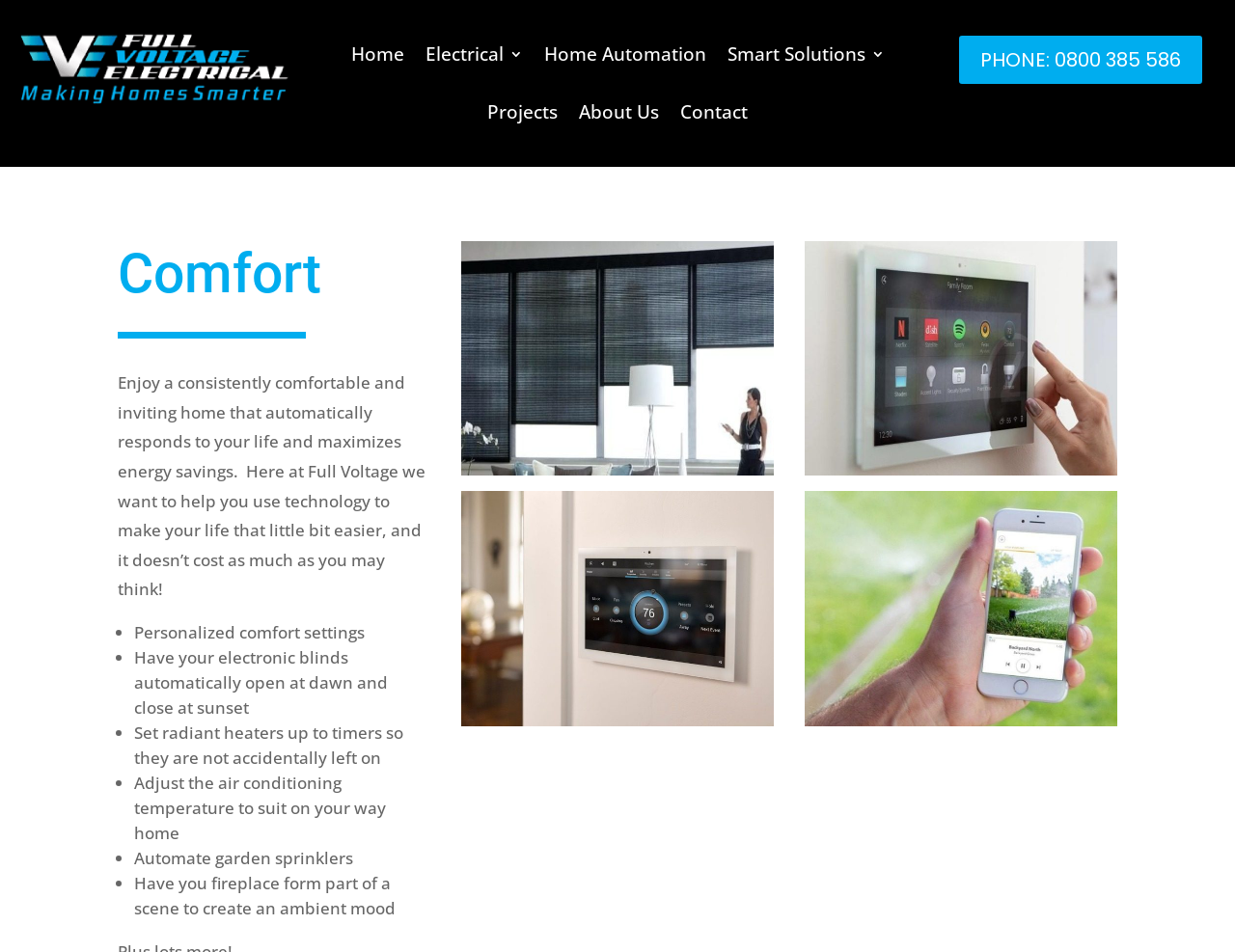Determine the bounding box coordinates (top-left x, top-left y, bottom-right x, bottom-right y) of the UI element described in the following text: Smart Solutions

[0.589, 0.035, 0.716, 0.088]